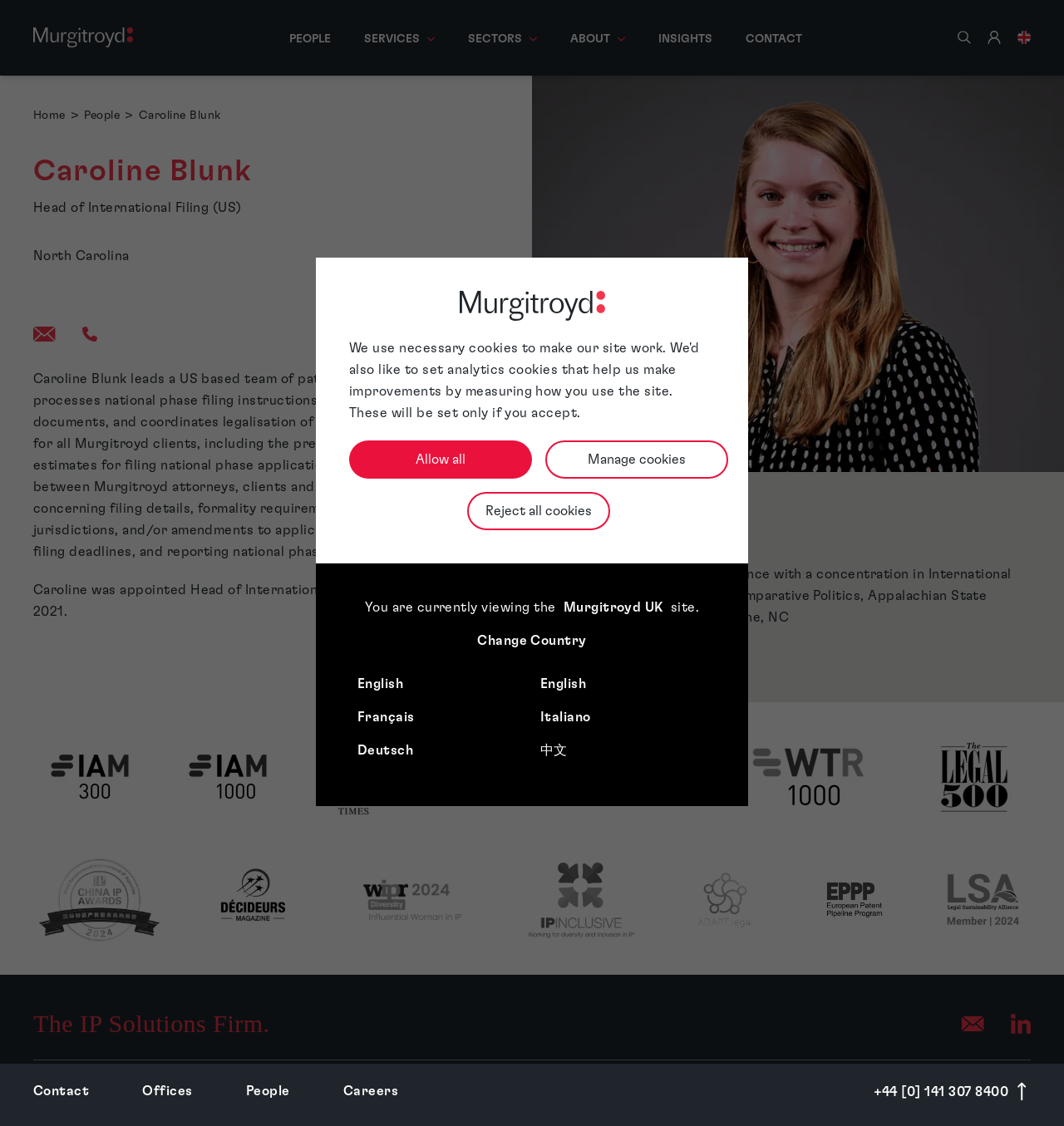Respond to the following query with just one word or a short phrase: 
What is the language of the webpage?

English